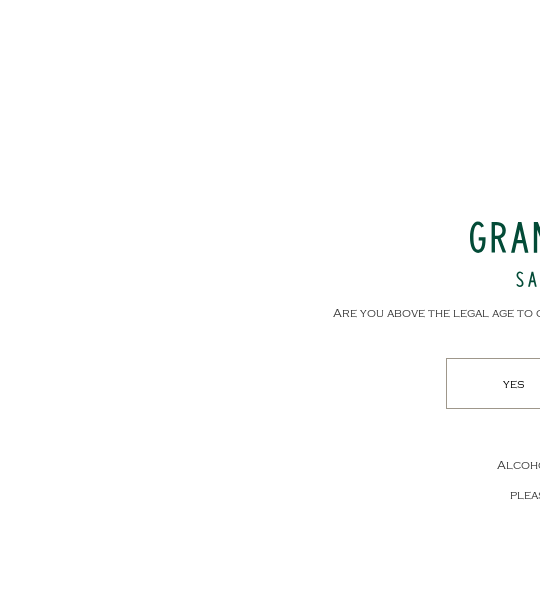What is the purpose of the question posed to visitors?
Please answer the question with as much detail and depth as you can.

The question 'ARE YOU ABOVE THE LEGAL AGE TO CONSUME ALCOHOL IN YOUR COUNTRY OF RESIDENCE?' is posed to visitors to ensure that they are legally allowed to consume alcohol in their country of residence. This is a critical question to ensure legal compliance and responsible drinking.